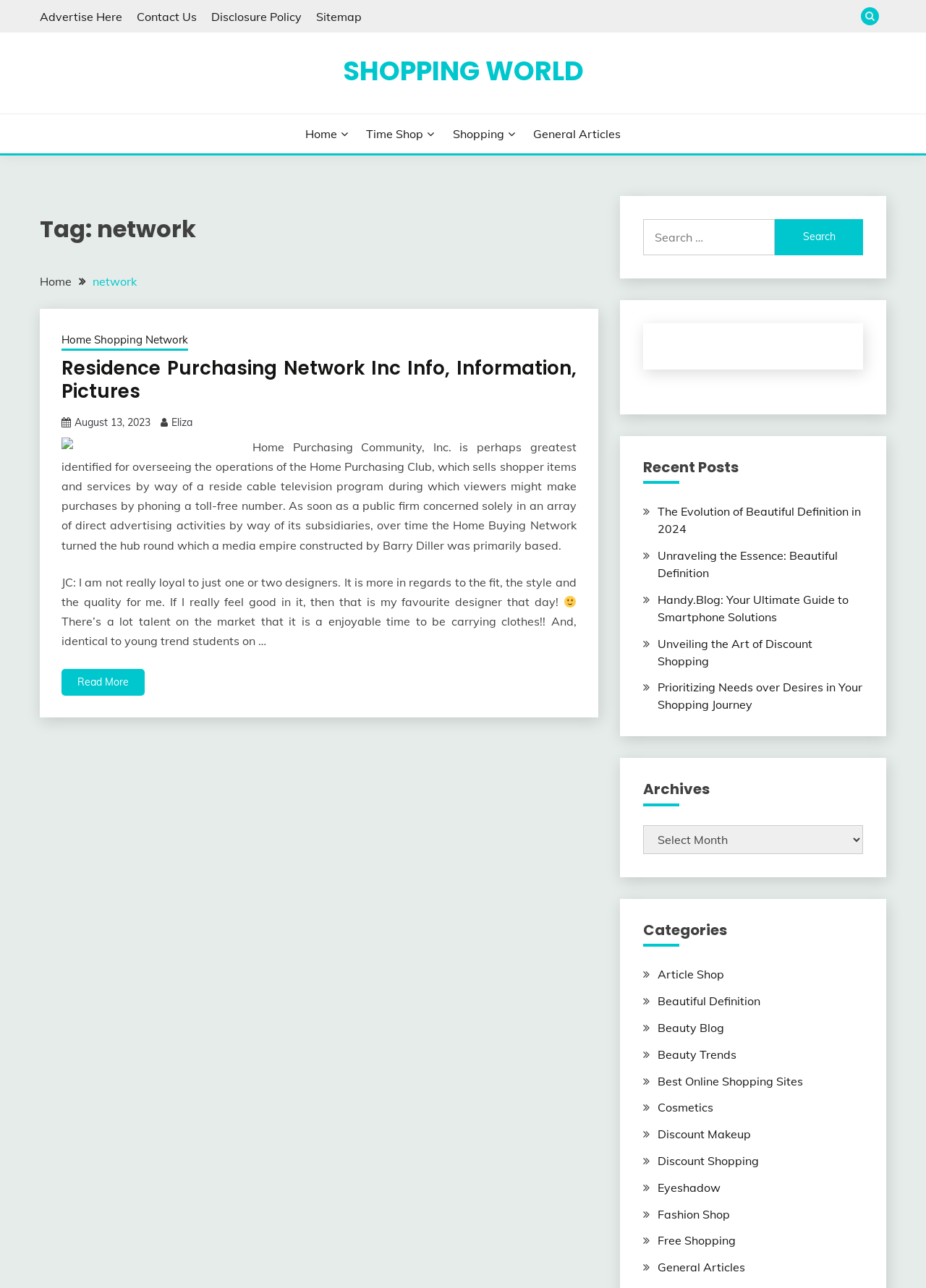Utilize the details in the image to give a detailed response to the question: What is the date of the article 'Home Shopping Network Inc Info, Information, Pictures'?

The date of the article can be found in the article section, where it says 'August 13, 2023'. This is the date when the article was published.